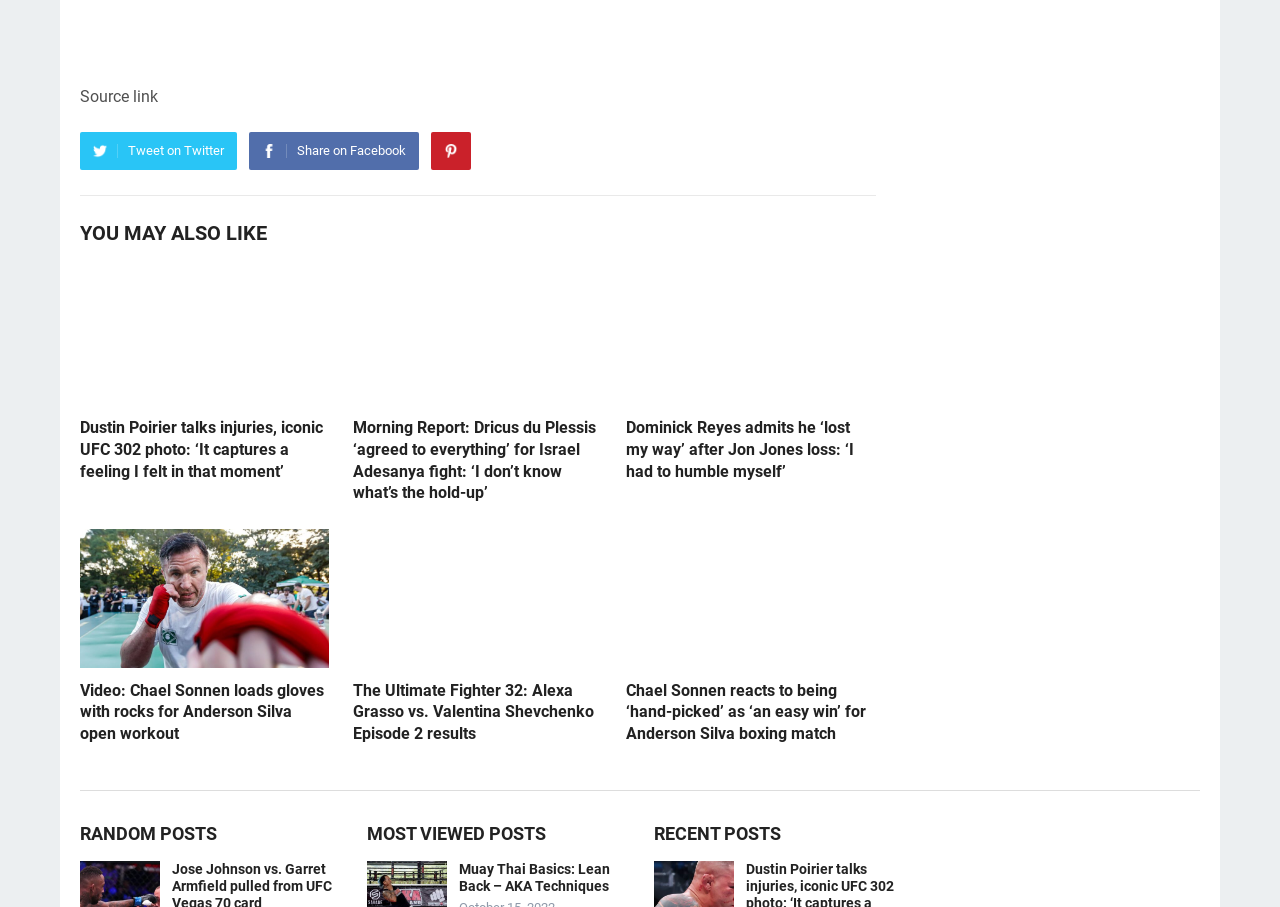Please provide a one-word or phrase answer to the question: 
What are the three categories of posts at the bottom?

RANDOM POSTS, MOST VIEWED POSTS, RECENT POSTS